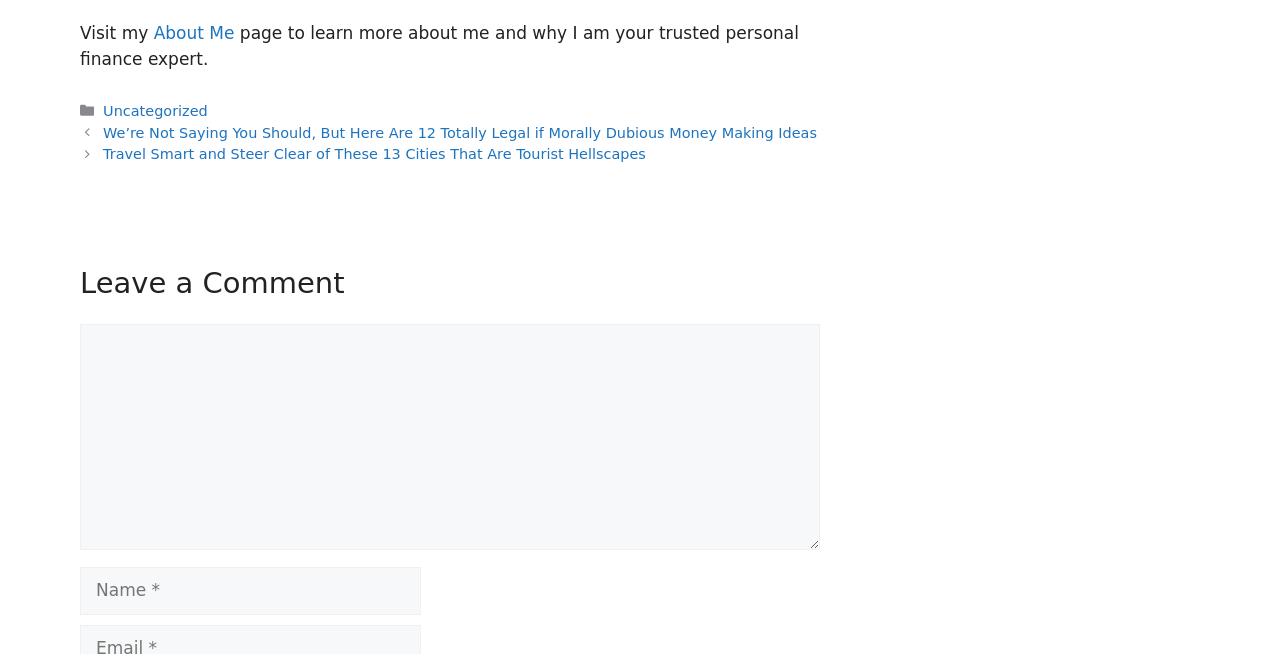Provide the bounding box coordinates in the format (top-left x, top-left y, bottom-right x, bottom-right y). All values are floating point numbers between 0 and 1. Determine the bounding box coordinate of the UI element described as: Uncategorized

[0.081, 0.157, 0.162, 0.182]